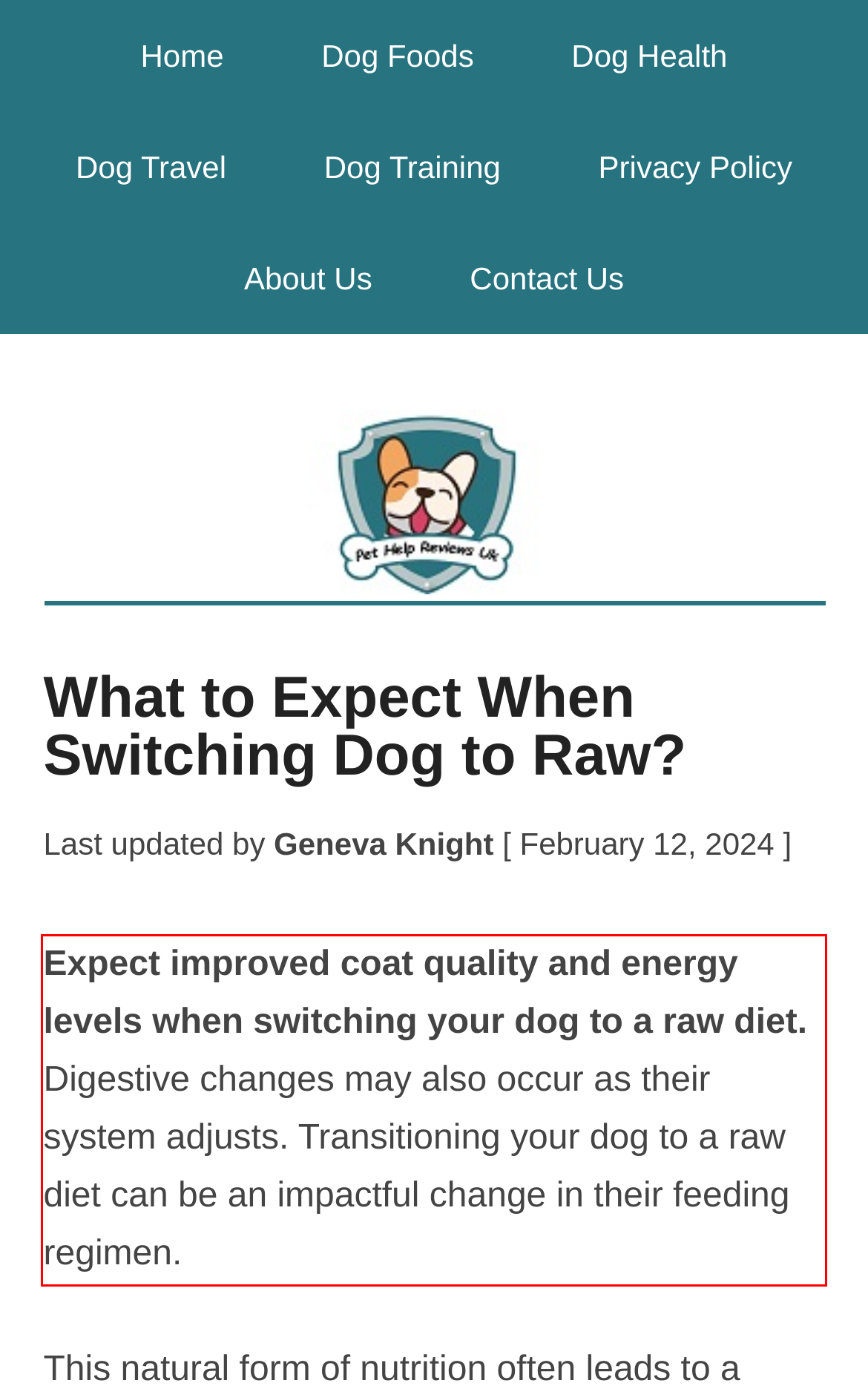You are provided with a webpage screenshot that includes a red rectangle bounding box. Extract the text content from within the bounding box using OCR.

Expect improved coat quality and energy levels when switching your dog to a raw diet. Digestive changes may also occur as their system adjusts. Transitioning your dog to a raw diet can be an impactful change in their feeding regimen.